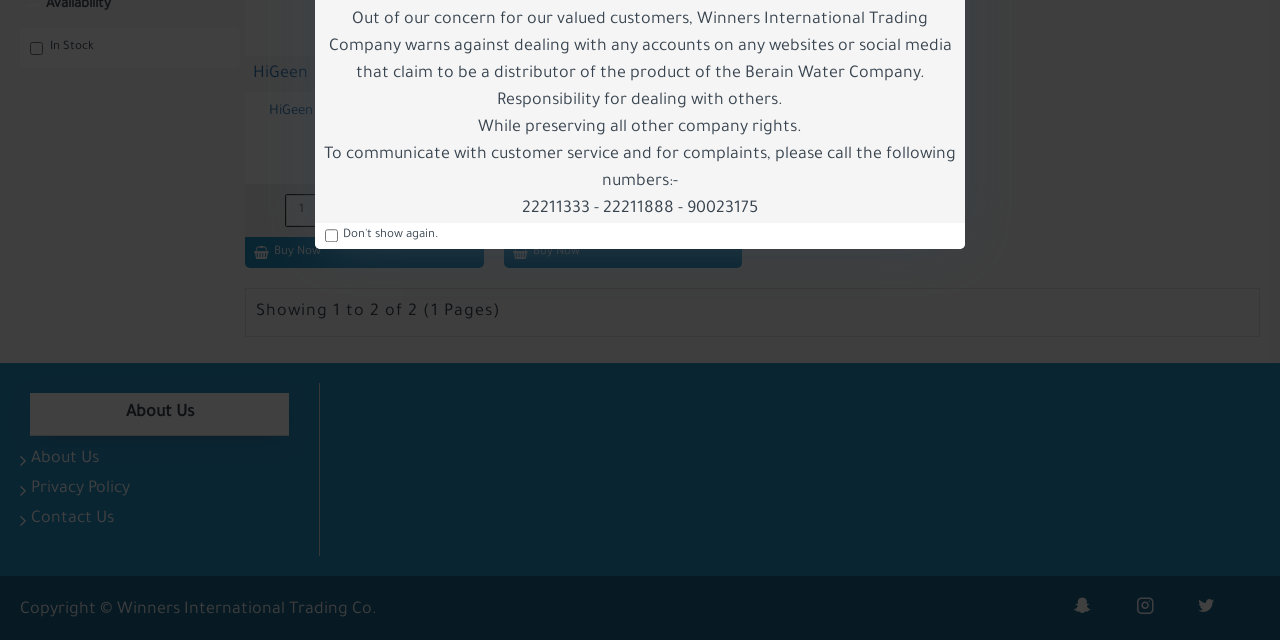Extract the bounding box of the UI element described as: "[ date ]".

None